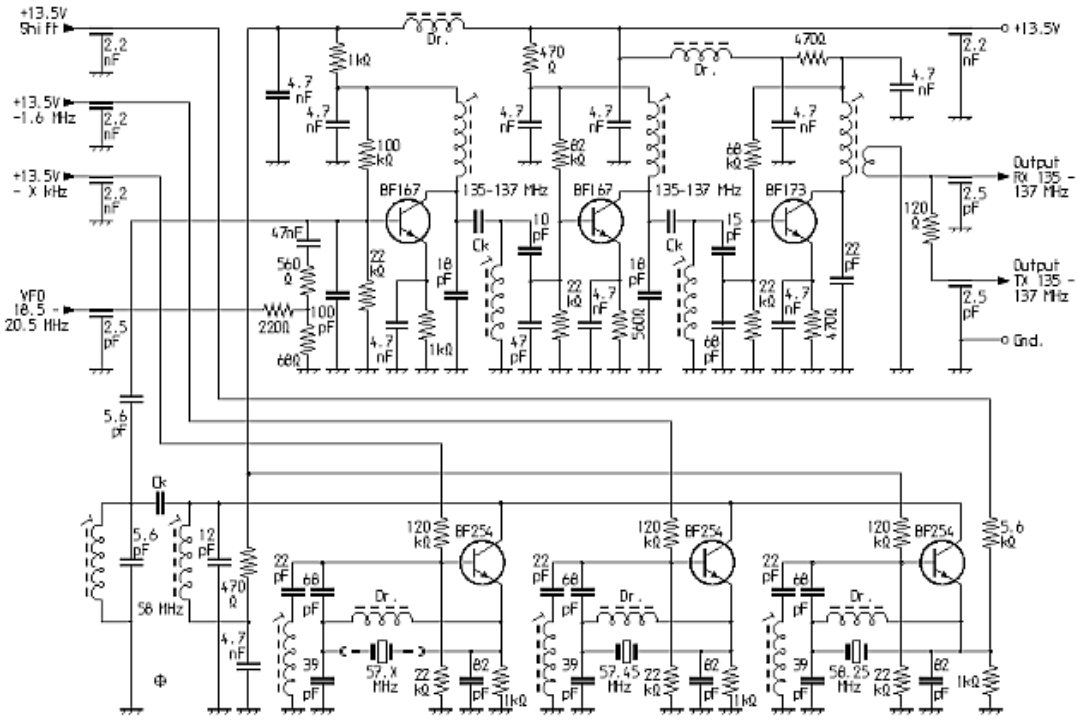Explain the image in a detailed and descriptive way.

The image displays a detailed circuit diagram of the VFO (Variable Frequency Oscillator) synthesis circuit developed by Semco, known as the SYN. This technical illustration provides a visual representation of the various components and connections involved in the synthesizer's design. Key elements include multiple transistors, capacitors, and resistors, which are arranged in a complex network to facilitate the conversion of input frequencies in the range of 144 to 146 MHz to a fixed intermediate frequency of 9 MHz. The diagram also outlines component specifications and connections to power sources, indicating a sophisticated setup crucial for radio frequency applications. This circuit serves as the foundation for the synthesis process, enhancing the performance and capabilities of the associated device.